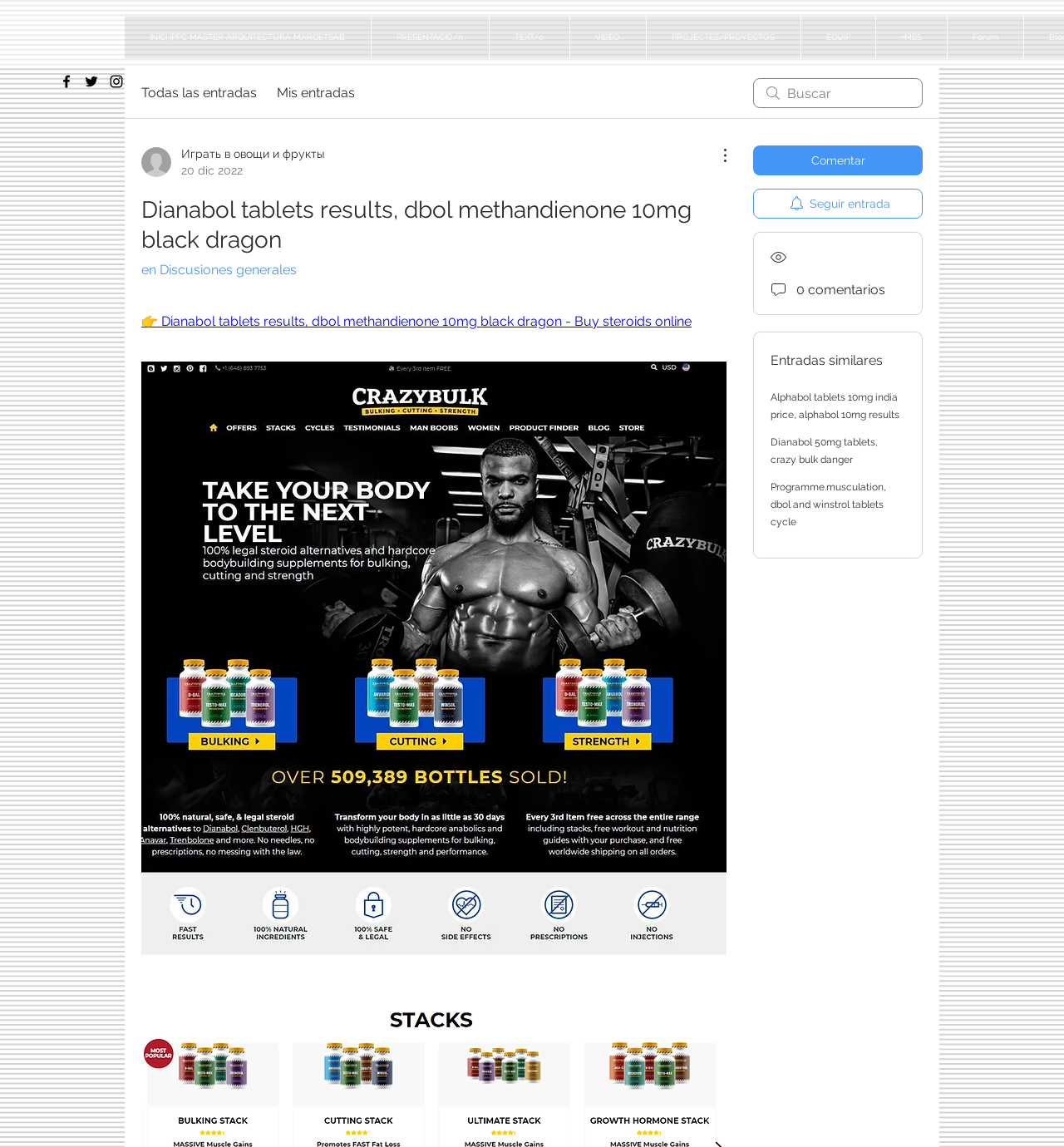Find the bounding box coordinates for the HTML element described in this sentence: "Todas las entradas". Provide the coordinates as four float numbers between 0 and 1, in the format [left, top, right, bottom].

[0.133, 0.072, 0.241, 0.09]